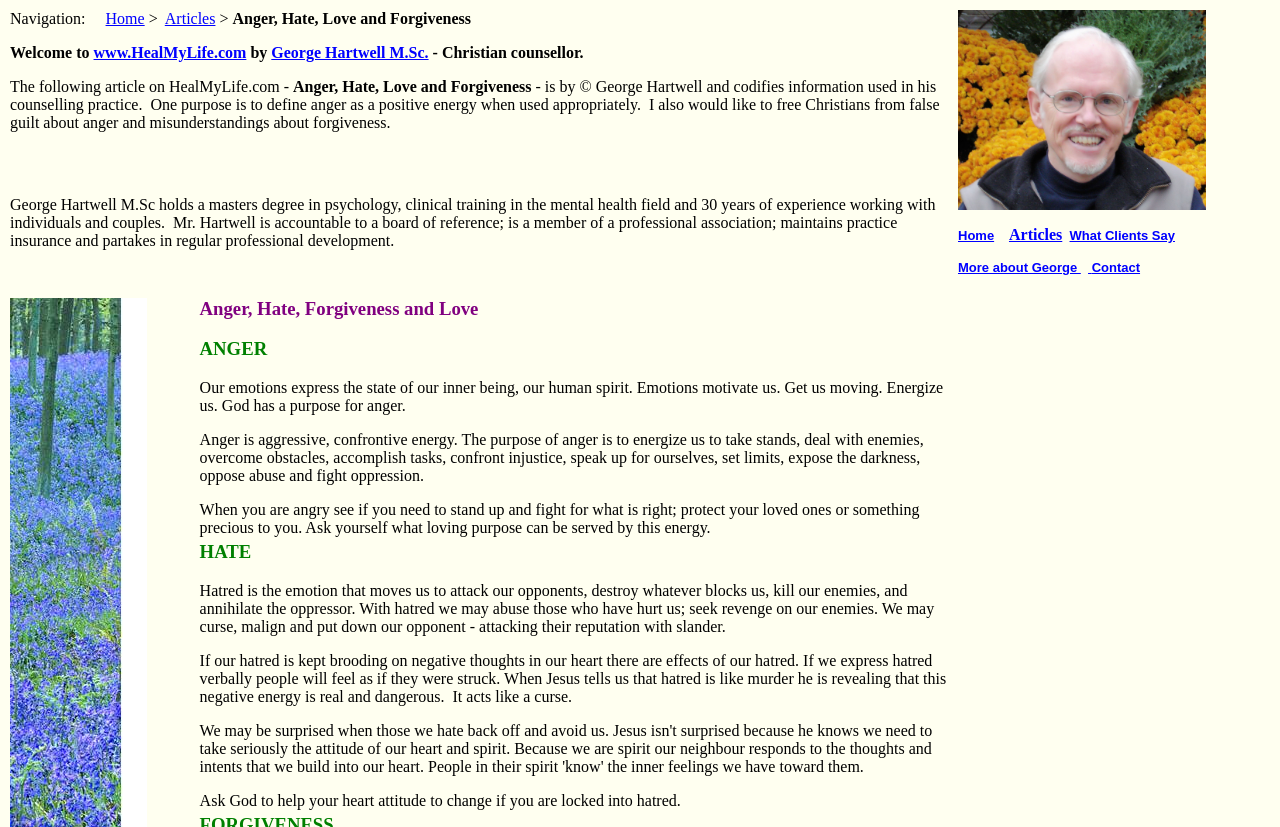Please identify the bounding box coordinates of the clickable element to fulfill the following instruction: "Click on the 'What Clients Say' link". The coordinates should be four float numbers between 0 and 1, i.e., [left, top, right, bottom].

[0.836, 0.276, 0.918, 0.294]